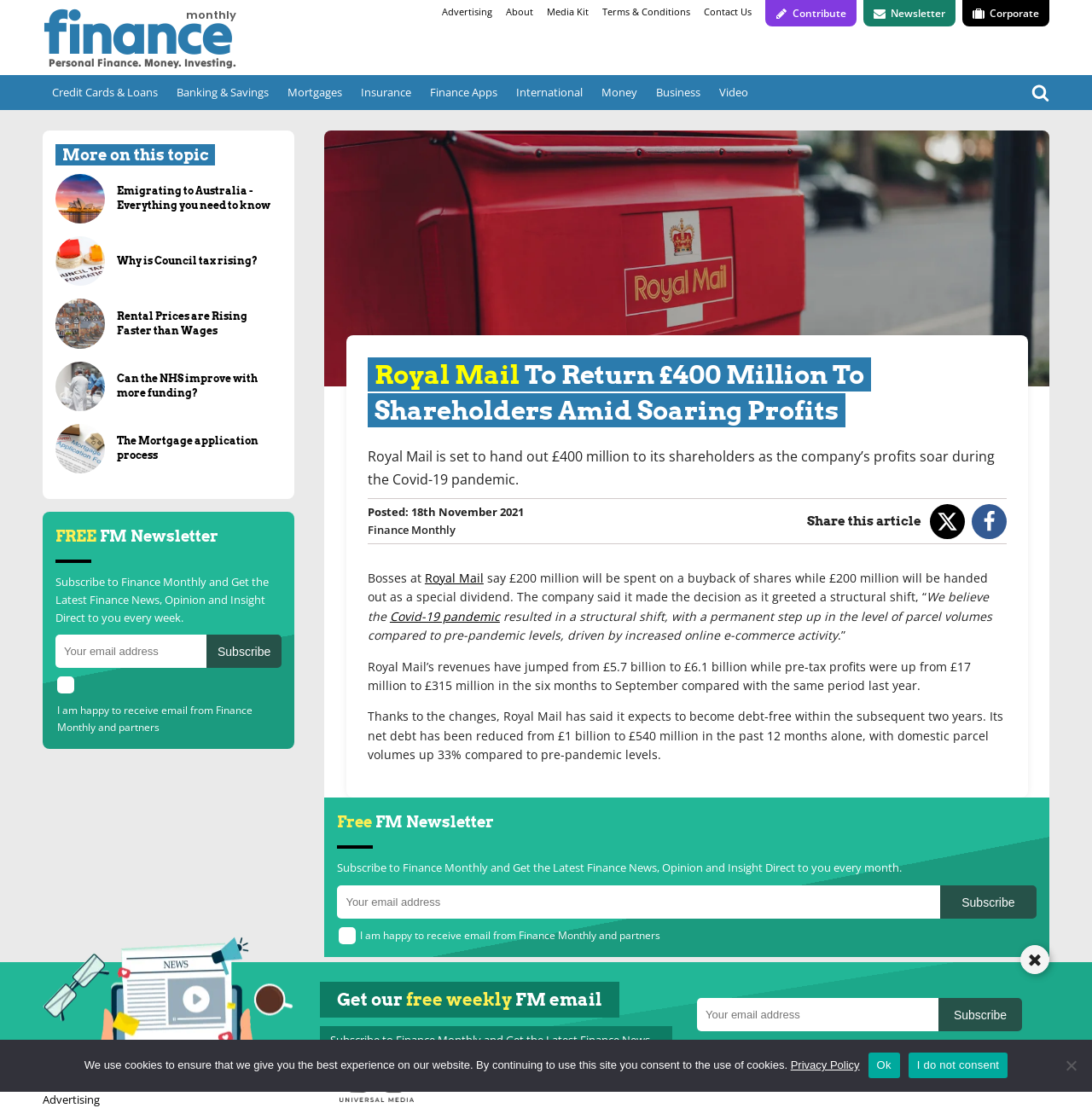Explain the webpage in detail.

This webpage is about Royal Mail's decision to hand out £400 million to its shareholders as the company's profits soar during the Covid-19 pandemic. The page has a navigation menu at the top with links to various sections such as "Advertising", "About", "Media Kit", and more. Below the navigation menu, there are several links to different categories like "Credit Cards & Loans", "Banking & Savings", "Mortgages", and others.

The main article is located in the center of the page, with a heading that reads "Royal Mail To Return £400 Million To Shareholders Amid Soaring Profits". The article discusses how Royal Mail's revenues have jumped from £5.7 billion to £6.1 billion, and its pre-tax profits were up from £17 million to £315 million in the six months to September compared to the same period last year.

On the right side of the page, there is a section with a heading "Share this article" and links to share the article on Twitter and Facebook. Below this section, there is a newsletter subscription box where users can enter their email address to receive the latest finance news, opinion, and insight.

At the bottom of the page, there are several links to related articles, including "Emigrating to Australia - Everything you need to know", "Why is Council tax rising?", and "Rental Prices are Rising Faster than Wages". Each of these links has a corresponding image. There is also a second newsletter subscription box at the bottom of the page.

Throughout the page, there are several icons and images, including a pencil icon, an envelope icon, a suitcase icon, a search icon, and a Twitter icon.